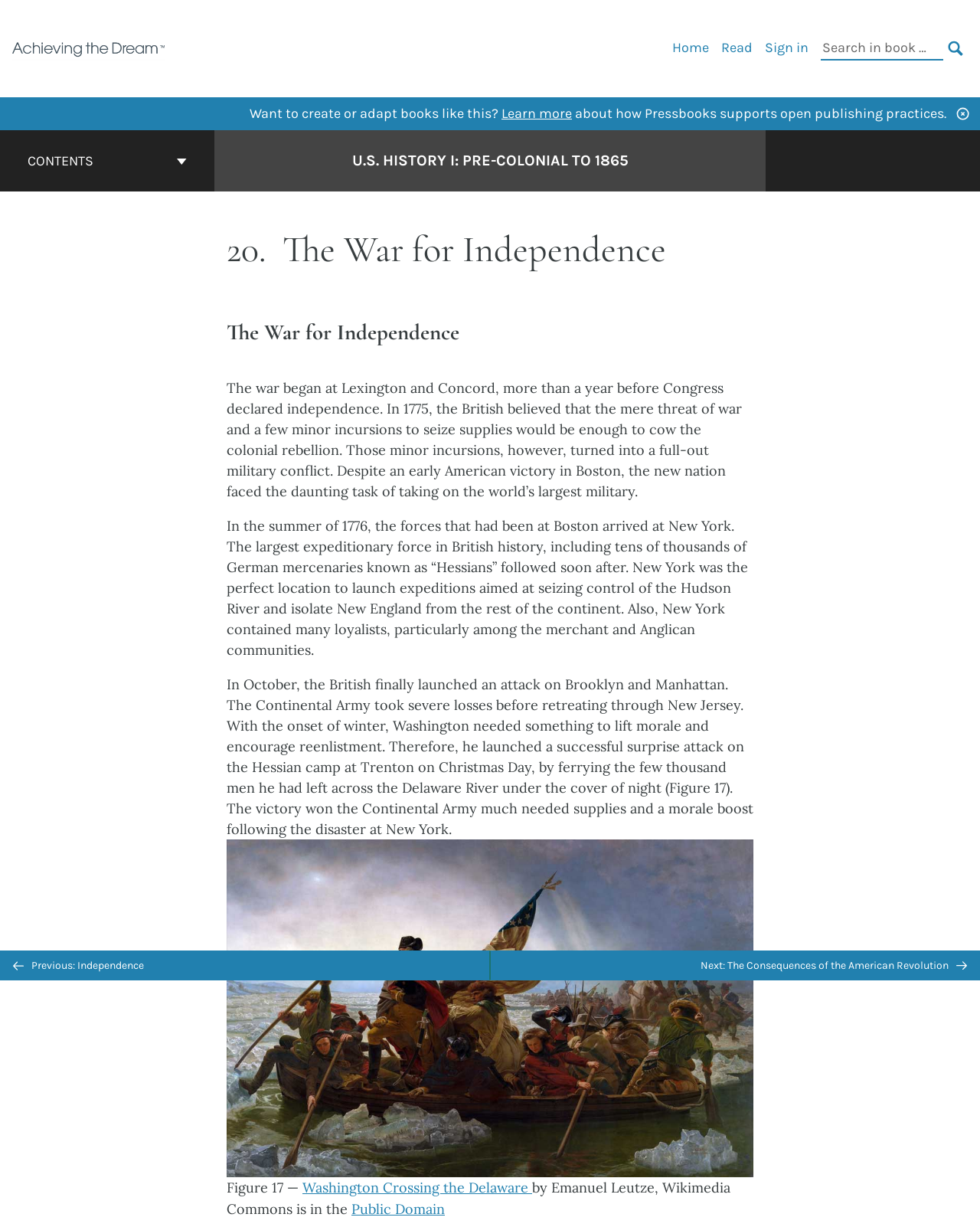What is the previous chapter about?
Look at the image and respond with a one-word or short phrase answer.

Independence